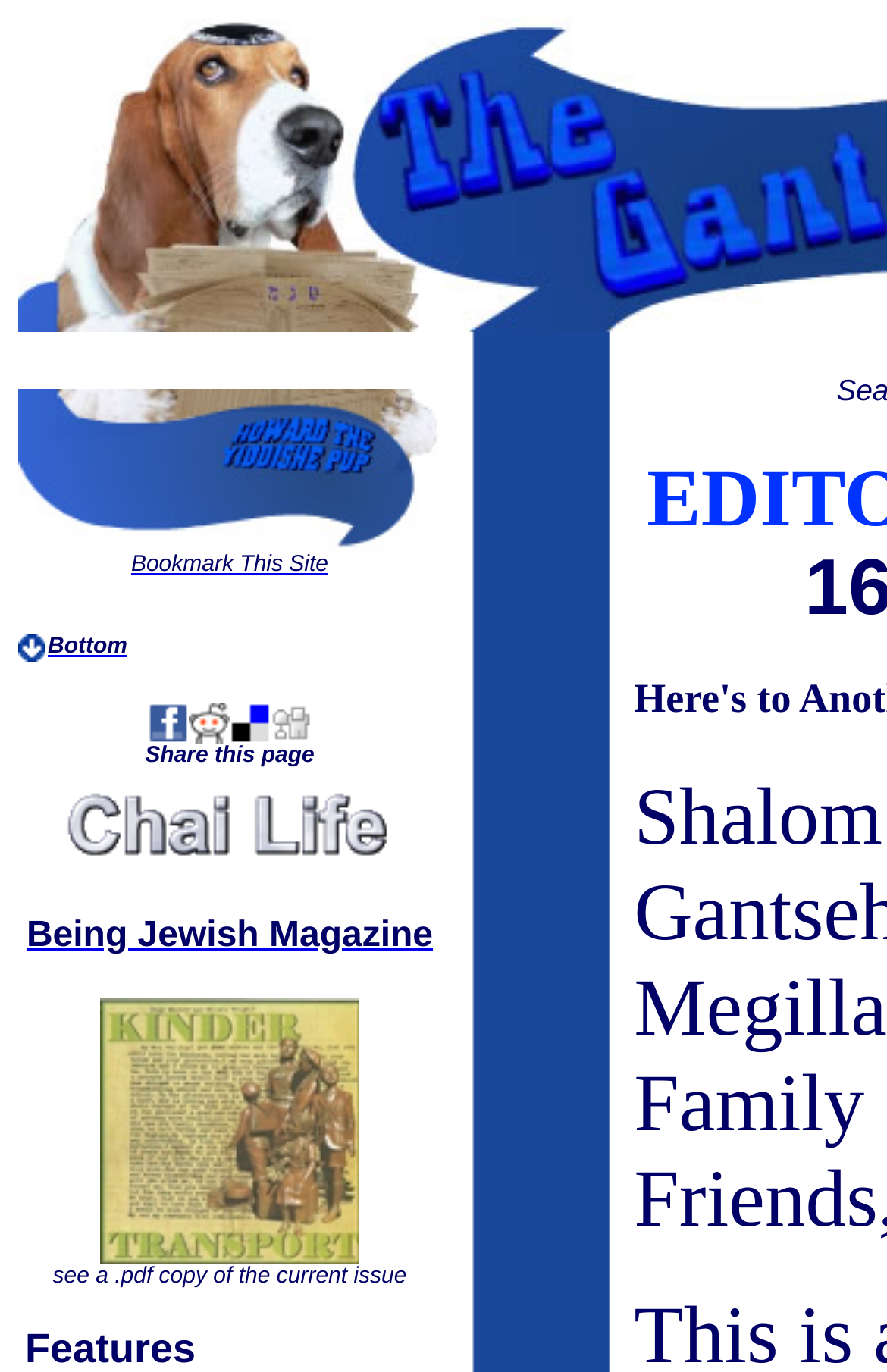Kindly provide the bounding box coordinates of the section you need to click on to fulfill the given instruction: "learn about Stone and Tile Care Guide".

None